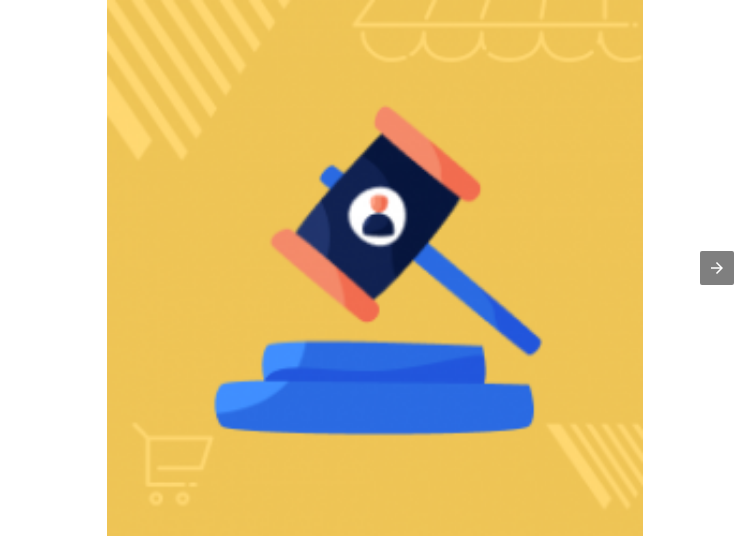What is the shape of the user icon on the gavel's head?
Look at the image and respond with a one-word or short-phrase answer.

not specified